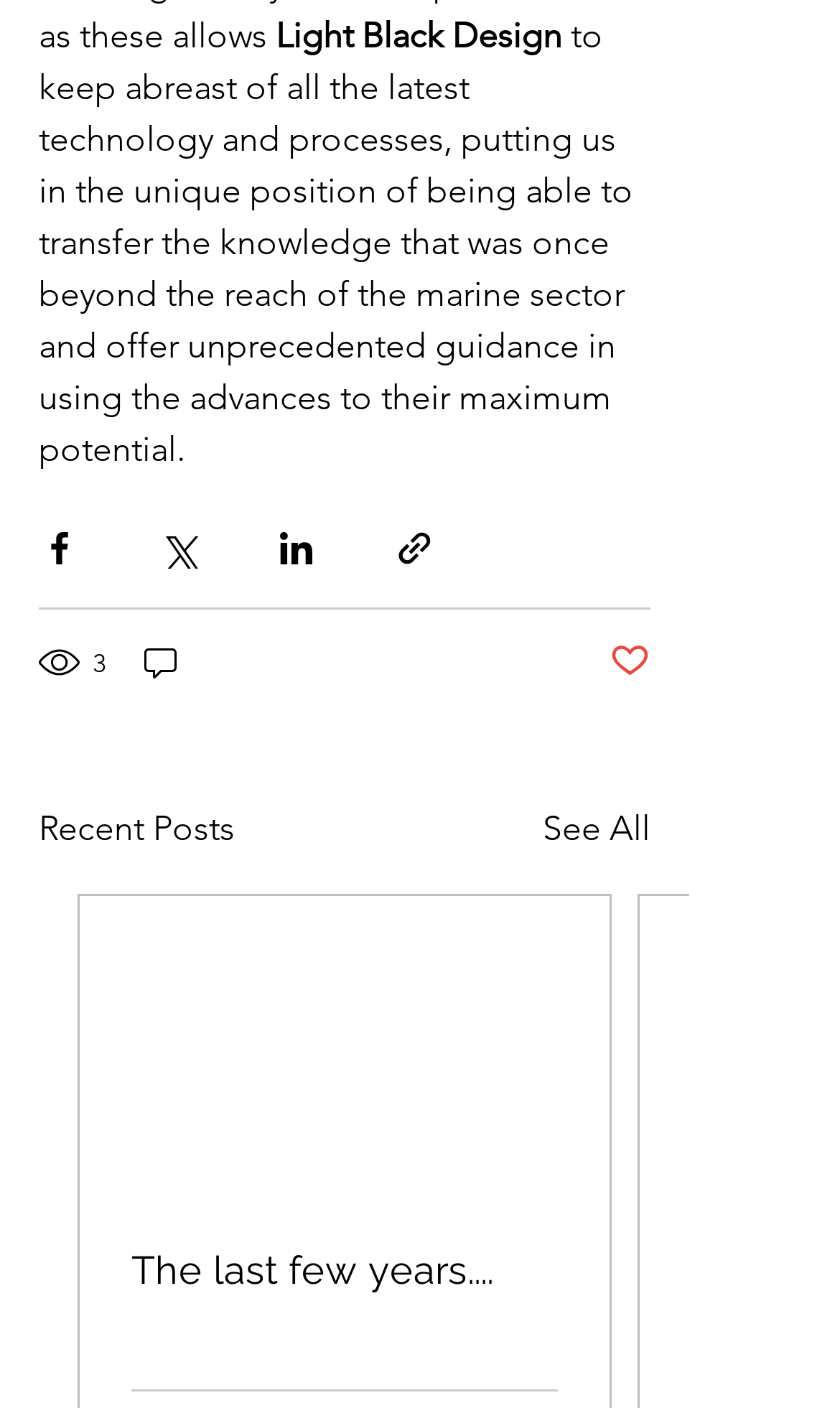Using the details from the image, please elaborate on the following question: What is the name of the design mentioned?

The name of the design mentioned is 'Light Black Design' which is stated in the StaticText element with bounding box coordinates [0.328, 0.011, 0.669, 0.04] at the top of the webpage.